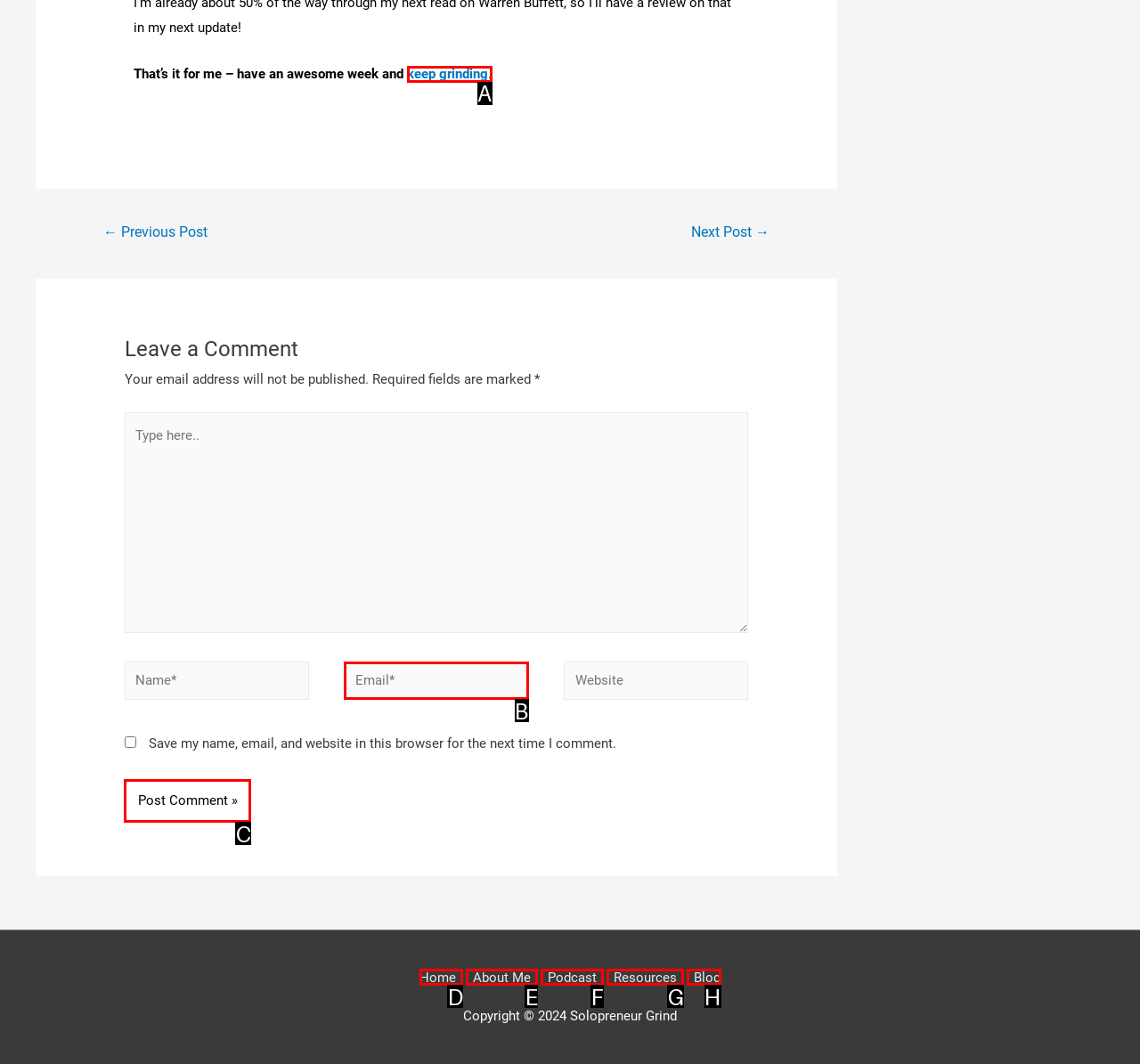To complete the task: Post a comment, select the appropriate UI element to click. Respond with the letter of the correct option from the given choices.

C